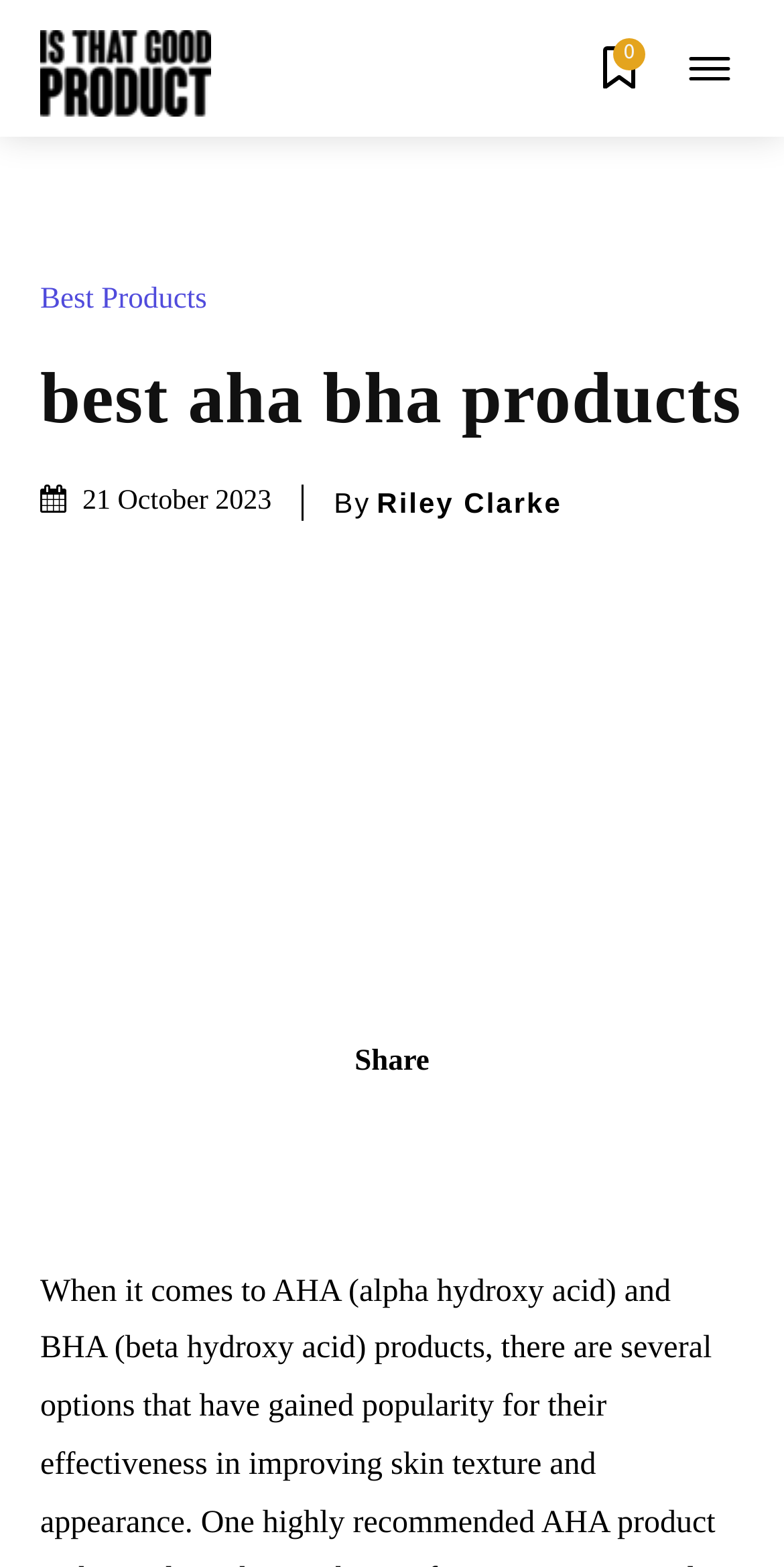What is the category of the products?
Please provide a single word or phrase answer based on the image.

AHA BHA products